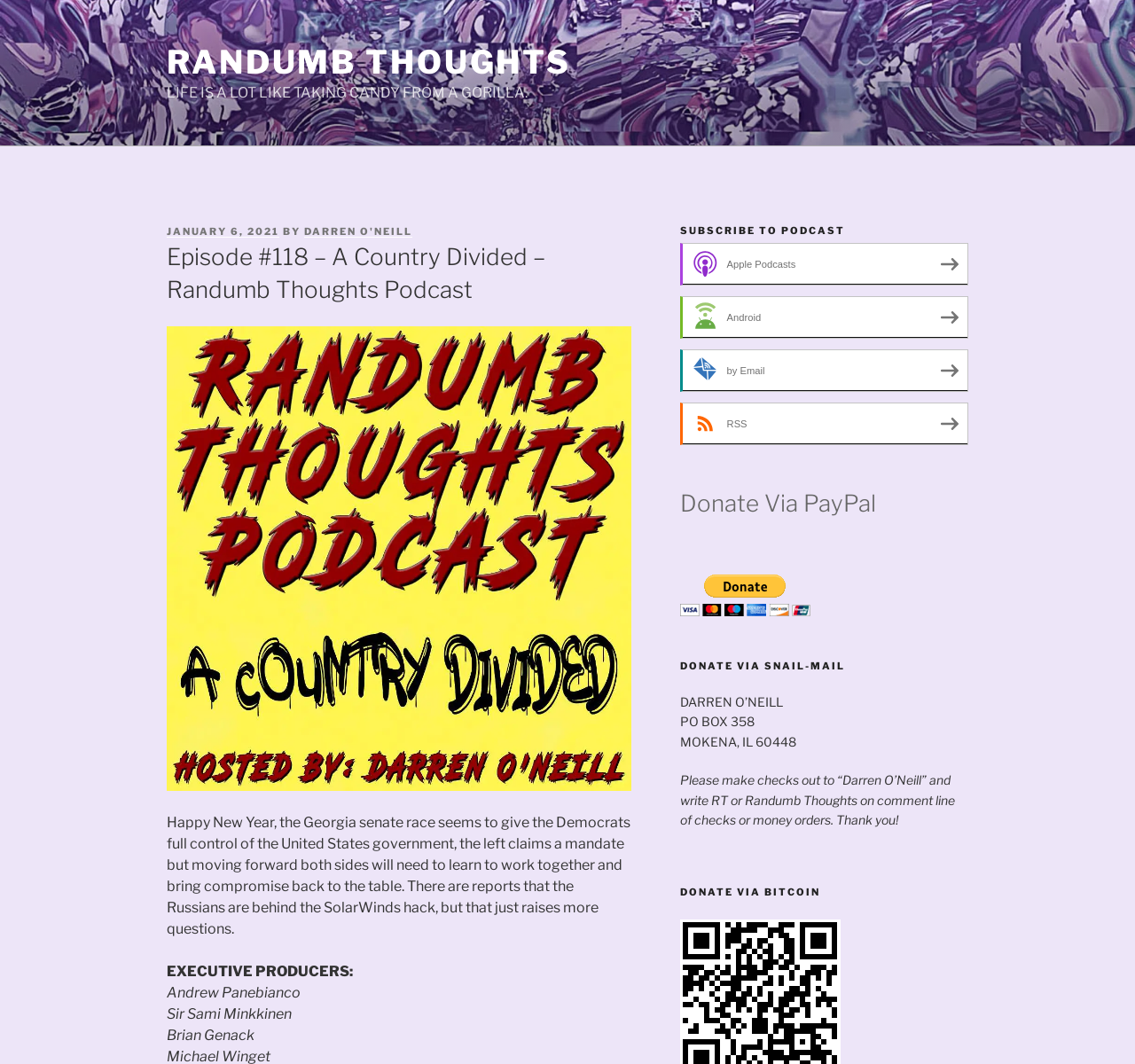For the following element description, predict the bounding box coordinates in the format (top-left x, top-left y, bottom-right x, bottom-right y). All values should be floating point numbers between 0 and 1. Description: input value="1" name="people" value="1"

None